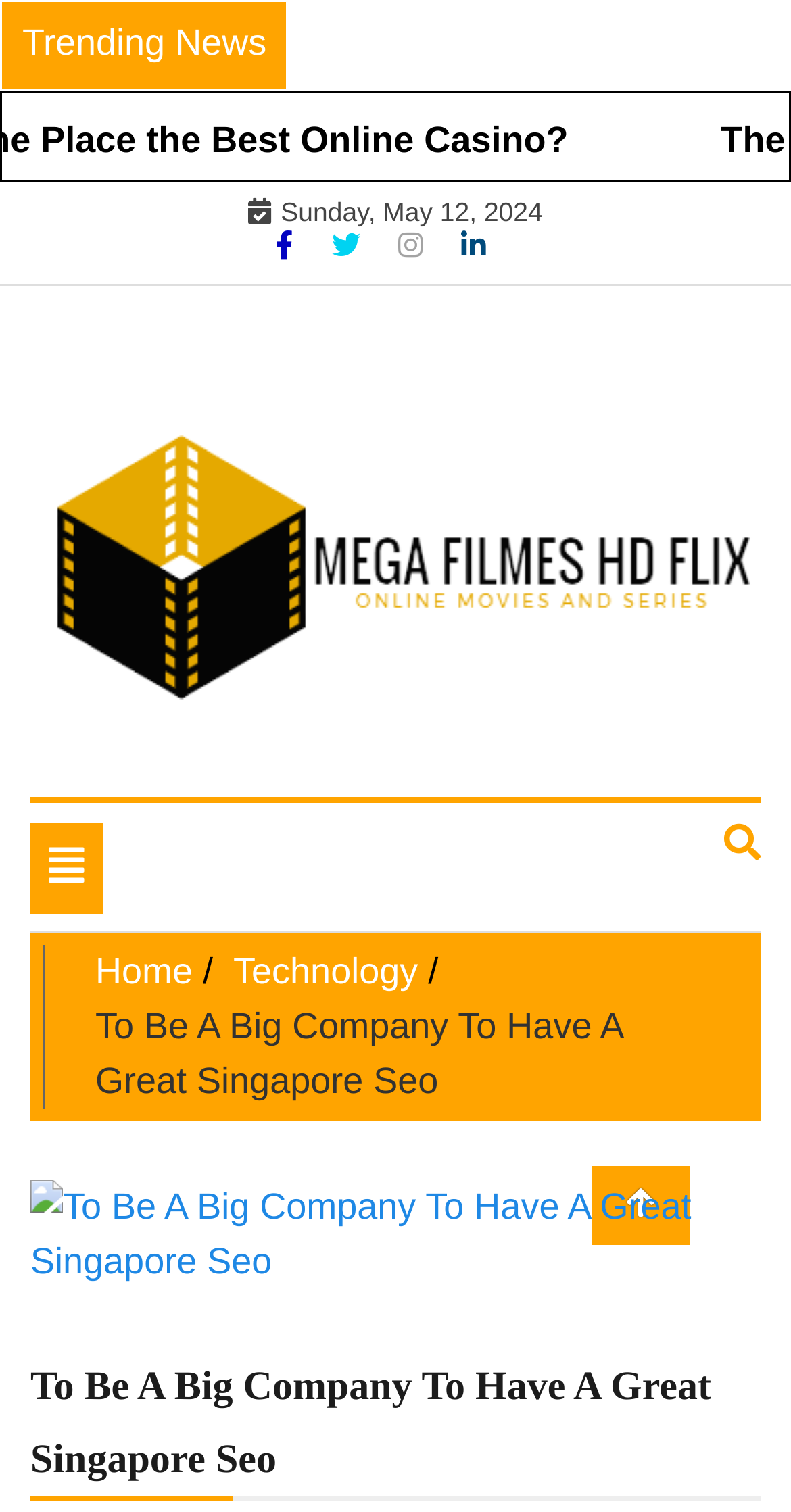Give a complete and precise description of the webpage's appearance.

The webpage appears to be a news or blog website, with a focus on trending news and online movies and series. At the top, there is a link on the right side, and a "Trending News" heading is located on the left side. Below the heading, the current date, "Sunday, May 12, 2024", is displayed.

On the same horizontal level as the date, there are four social media links, represented by icons, aligned from left to right. Below these icons, there is a prominent link with the text "Mega Filmes HD Flix", accompanied by an image with the same name. This link is quite large and spans most of the width of the page.

Below the "Mega Filmes HD Flix" link, there is a heading with the same text, followed by a brief description, "Online Movies and Series". A toggle navigation button is located on the left side, and a search icon is on the right side.

The webpage also features a navigation section, often referred to as breadcrumbs, which displays the current page's location. The breadcrumbs section contains links to "Home" and "Technology", as well as a static text element with the title "To Be A Big Company To Have A Great Singapore Seo". This title is also a link, accompanied by an image, and is followed by a heading with the same text at the bottom of the page.